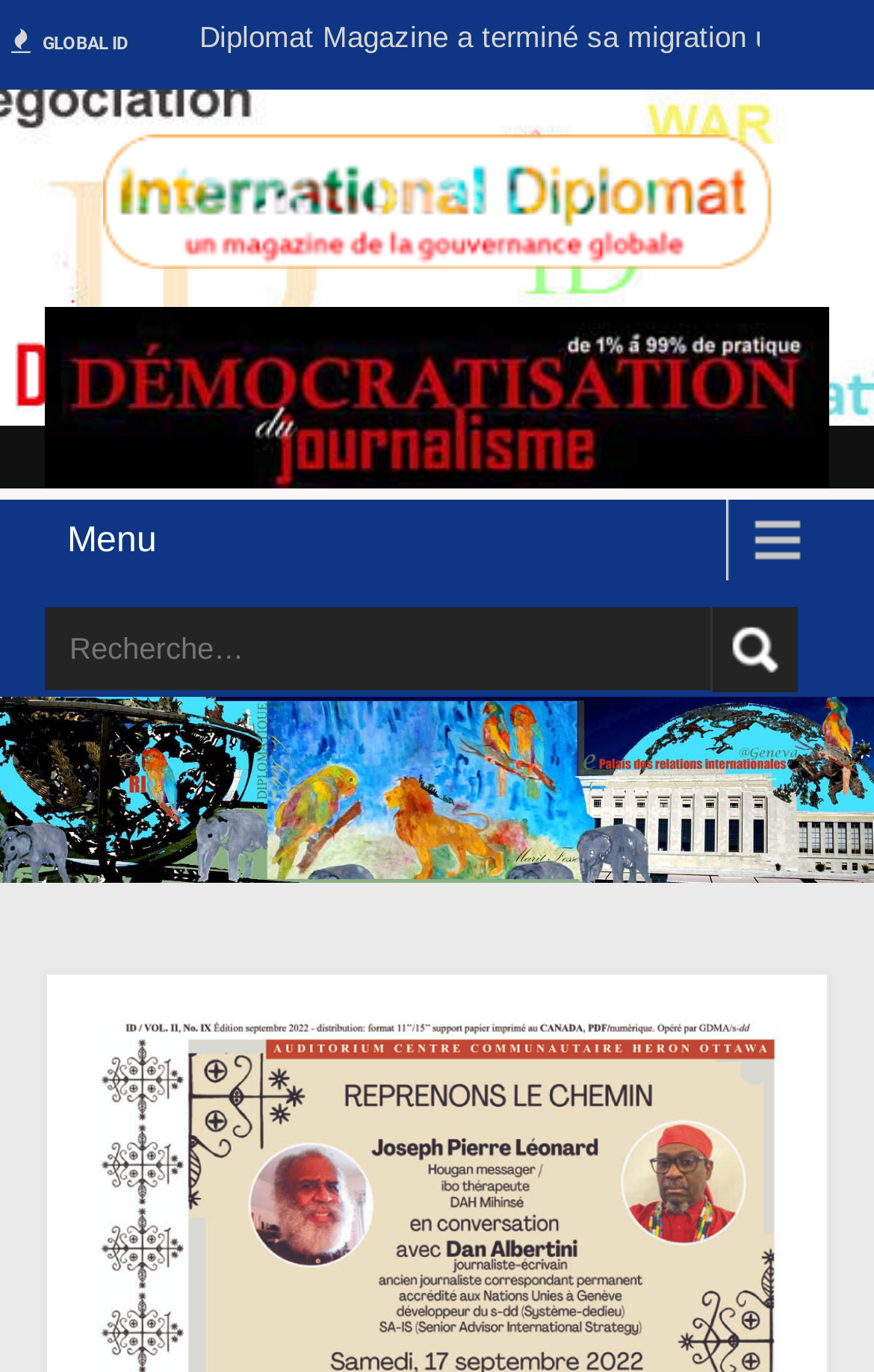Answer the following inquiry with a single word or phrase:
How wide is the search box?

0.763